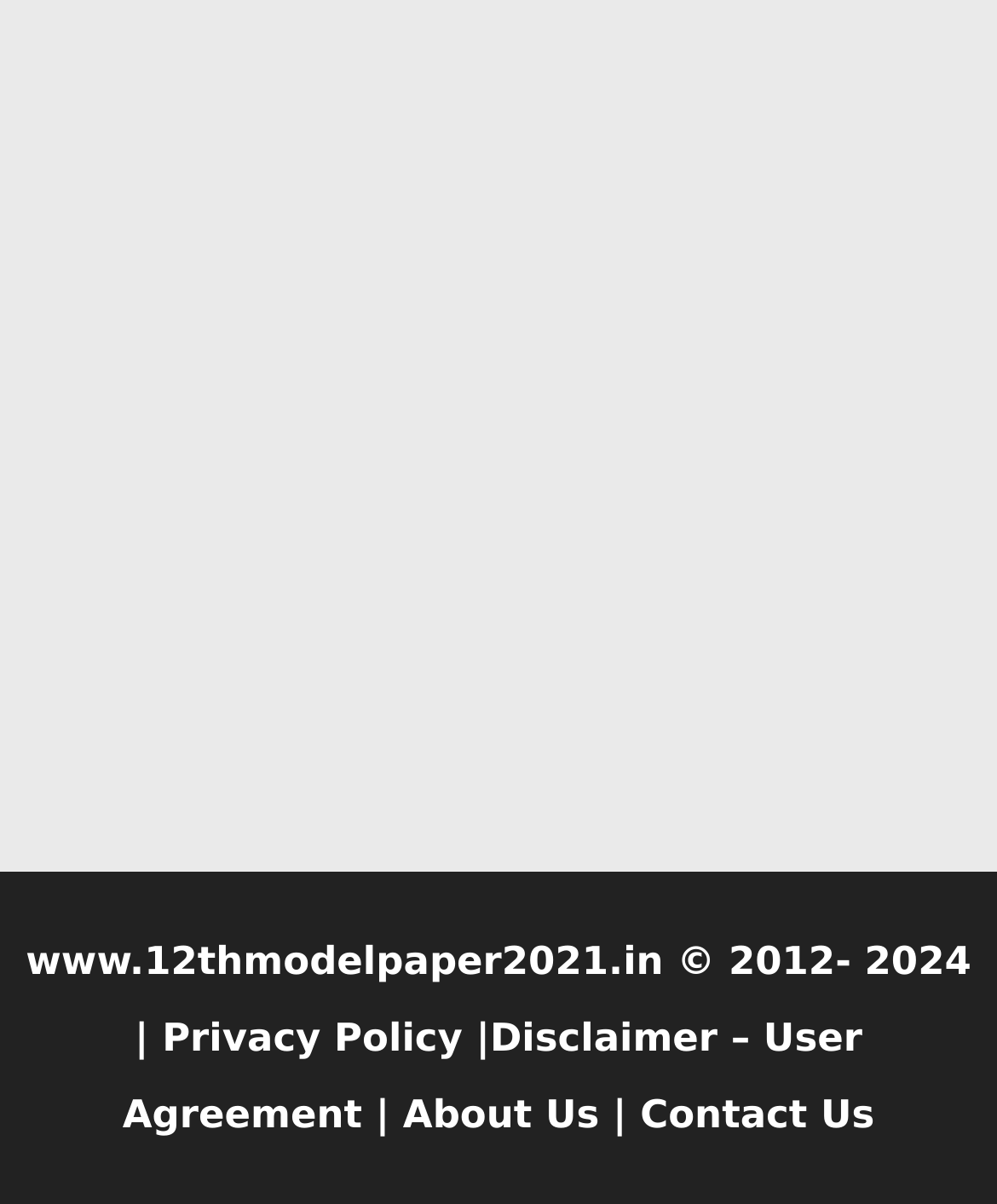Bounding box coordinates should be provided in the format (top-left x, top-left y, bottom-right x, bottom-right y) with all values between 0 and 1. Identify the bounding box for this UI element: About Us

[0.404, 0.907, 0.601, 0.945]